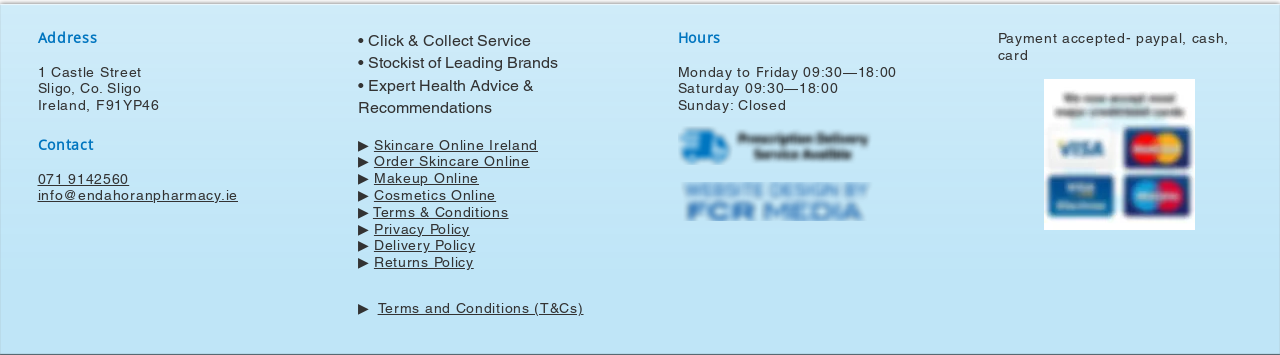Locate the bounding box coordinates of the clickable region to complete the following instruction: "Check the hours on Saturday."

[0.529, 0.226, 0.655, 0.272]